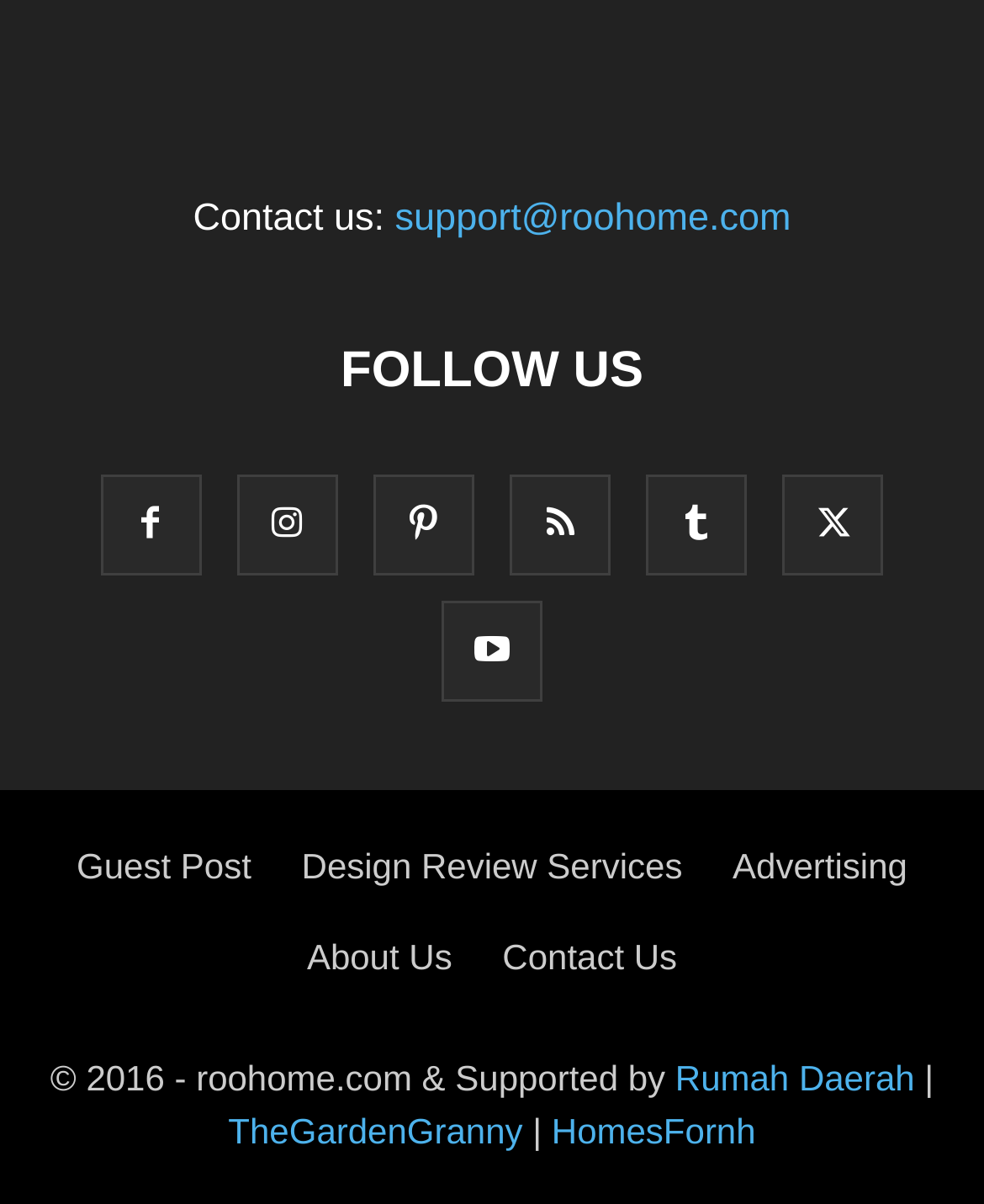How many social media links are available?
Provide an in-depth and detailed explanation in response to the question.

In the middle section of the webpage, there are six social media links represented by icons, which are Facebook, Twitter, Instagram, Pinterest, YouTube, and another unknown platform.